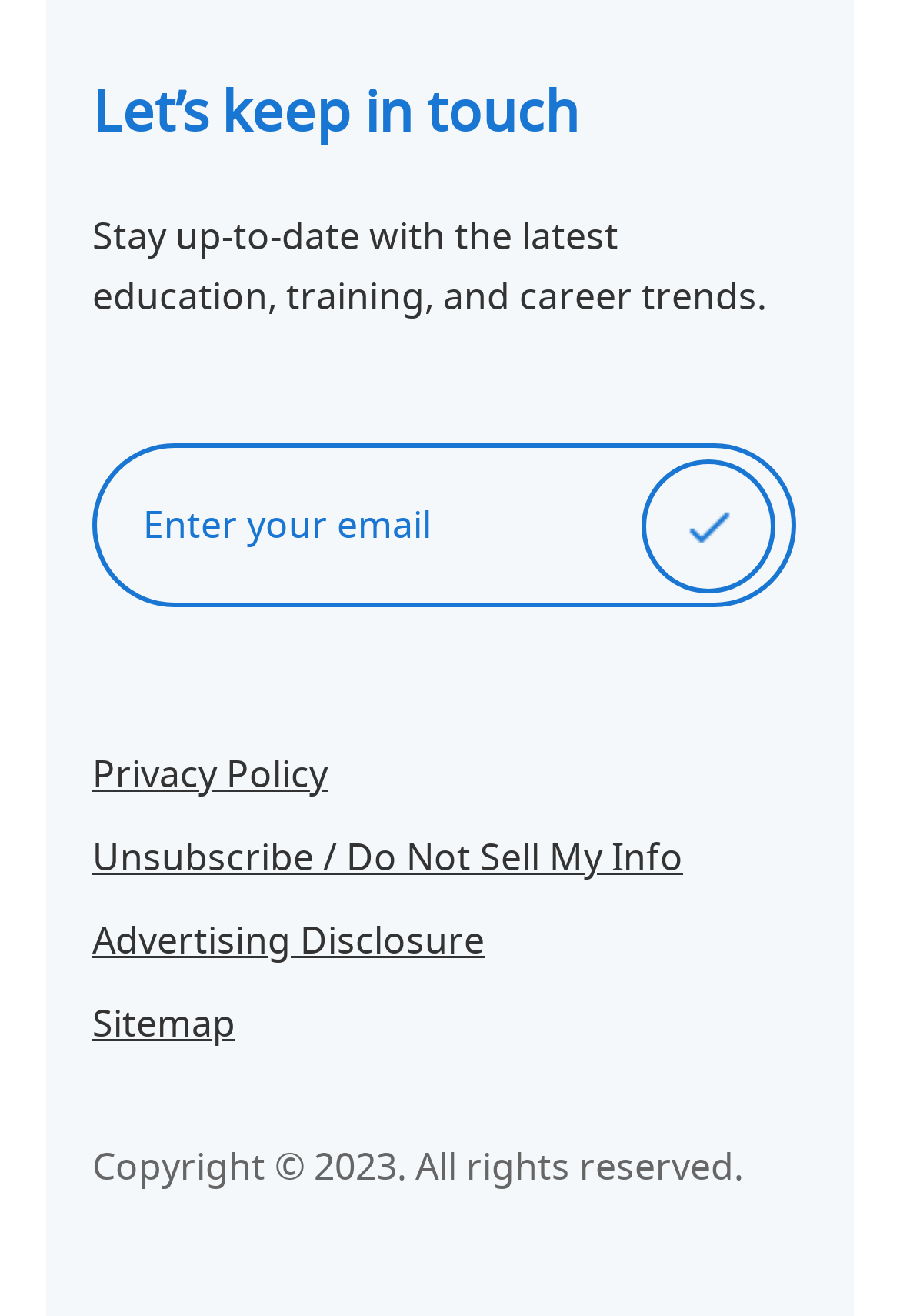What is the purpose of the textbox?
Answer the question with just one word or phrase using the image.

Enter email